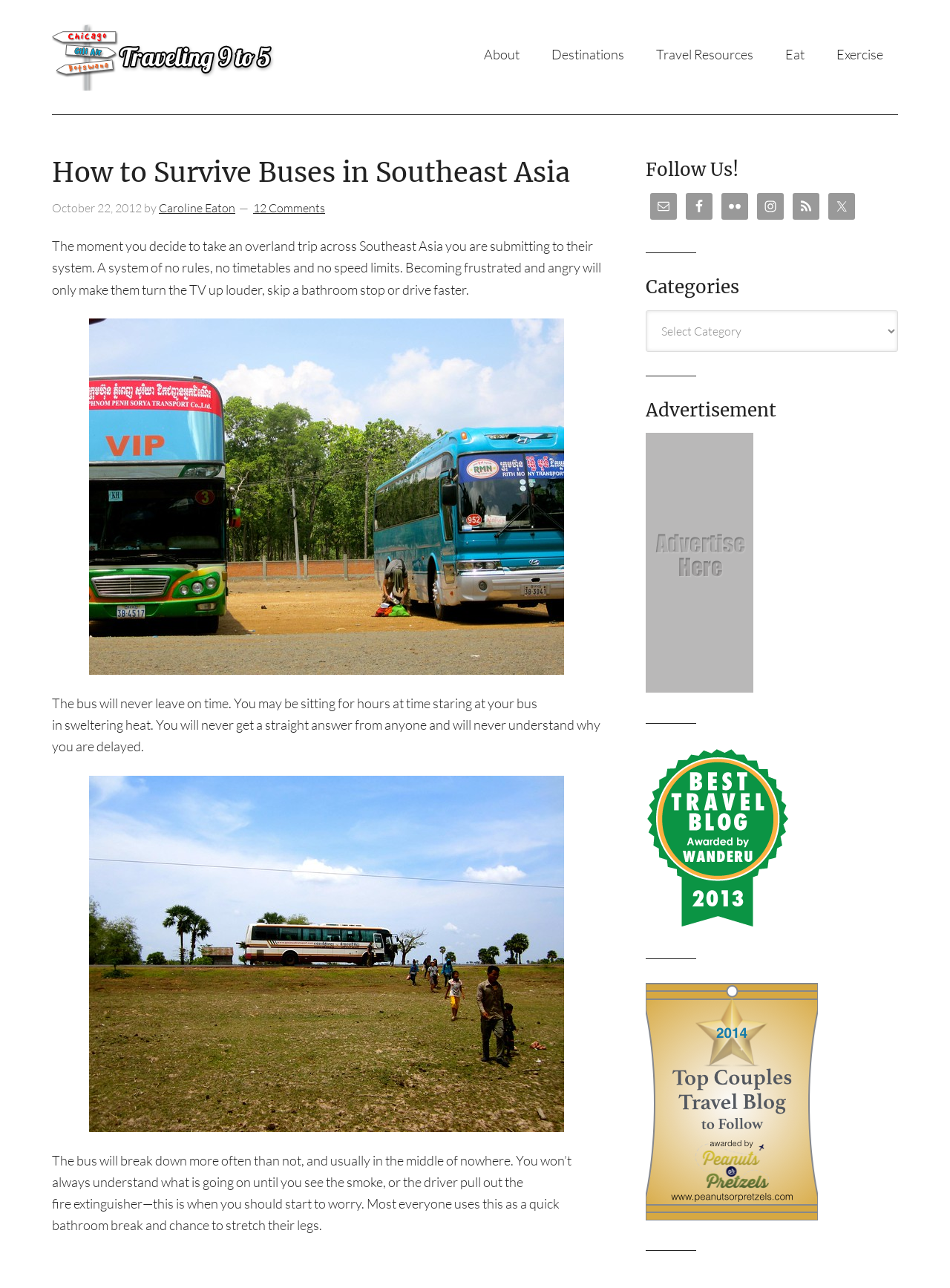What is the author of this article?
Examine the image and give a concise answer in one word or a short phrase.

Caroline Eaton